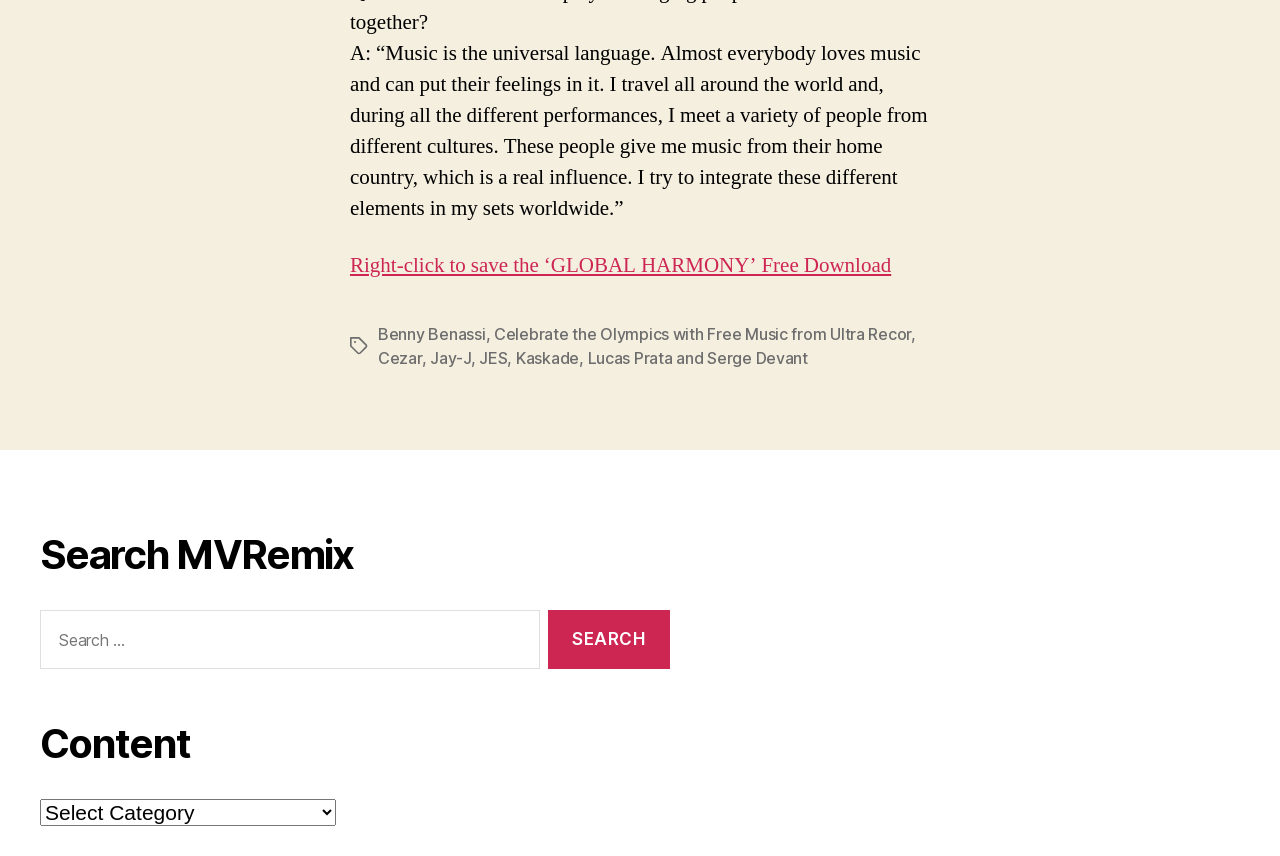Pinpoint the bounding box coordinates of the clickable element to carry out the following instruction: "Select content type."

[0.031, 0.933, 0.262, 0.965]